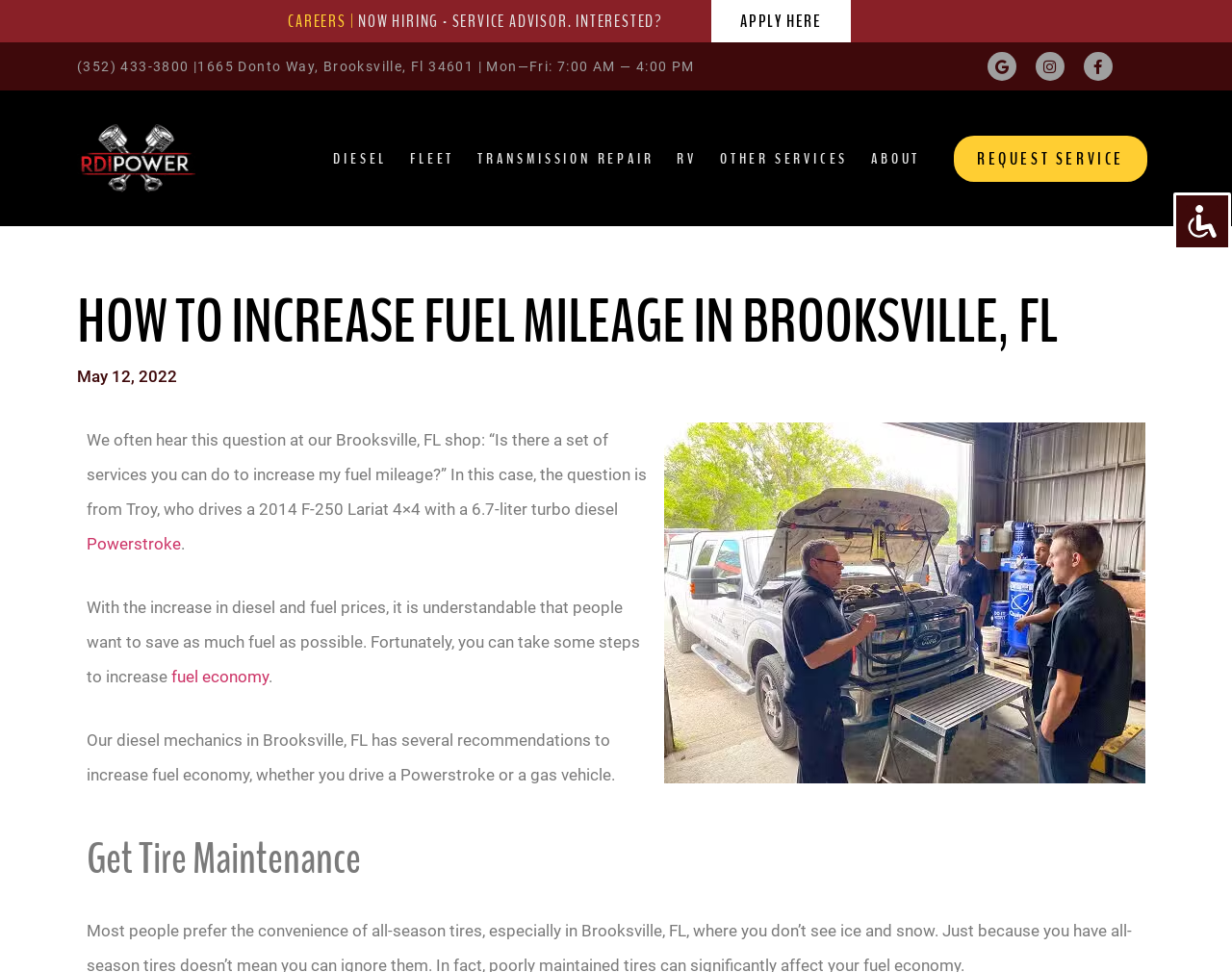Determine the bounding box coordinates of the clickable region to execute the instruction: "Call the phone number". The coordinates should be four float numbers between 0 and 1, denoted as [left, top, right, bottom].

[0.062, 0.06, 0.154, 0.076]